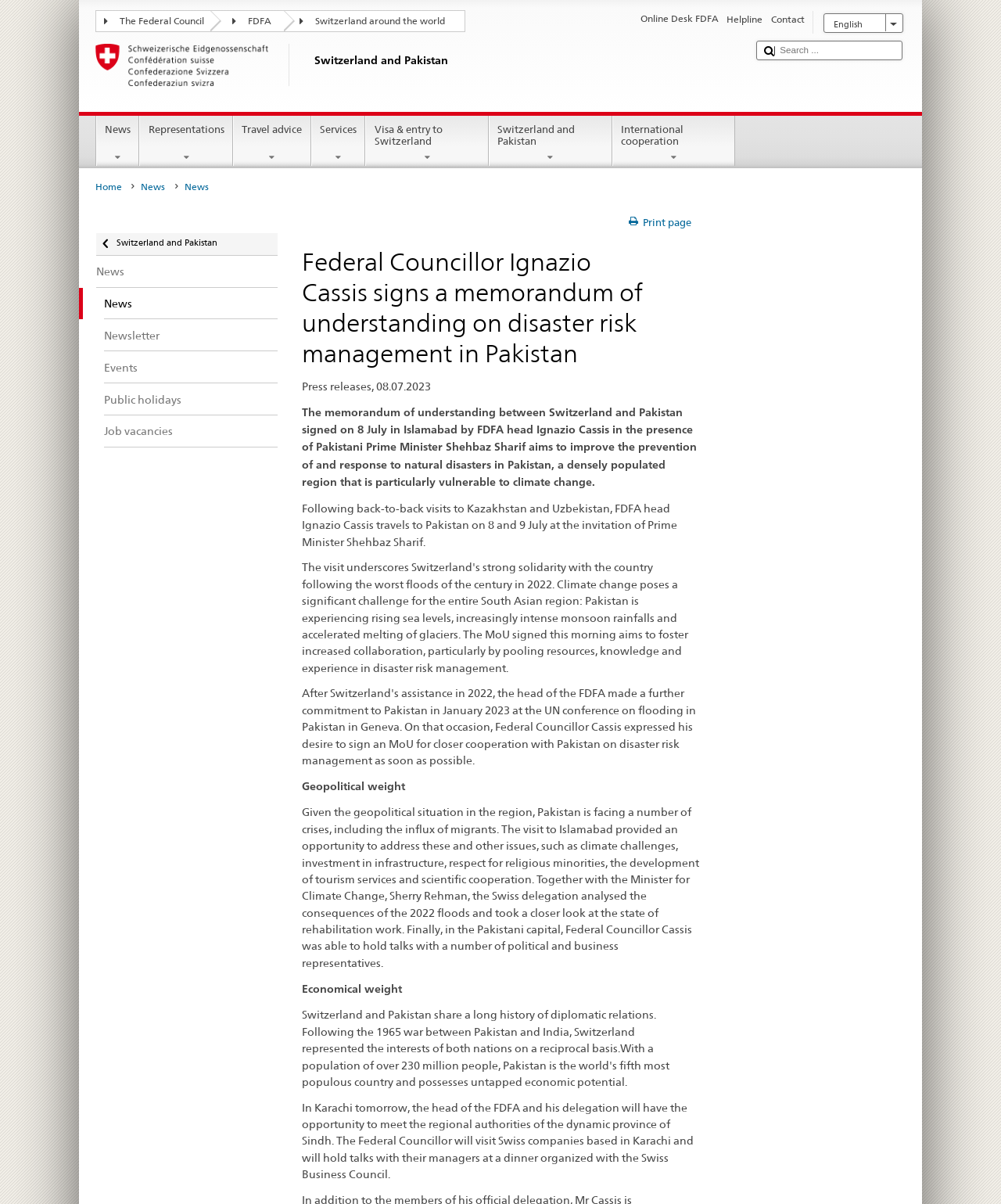Determine the bounding box coordinates of the clickable area required to perform the following instruction: "Go to the Federal Council". The coordinates should be represented as four float numbers between 0 and 1: [left, top, right, bottom].

[0.096, 0.009, 0.223, 0.024]